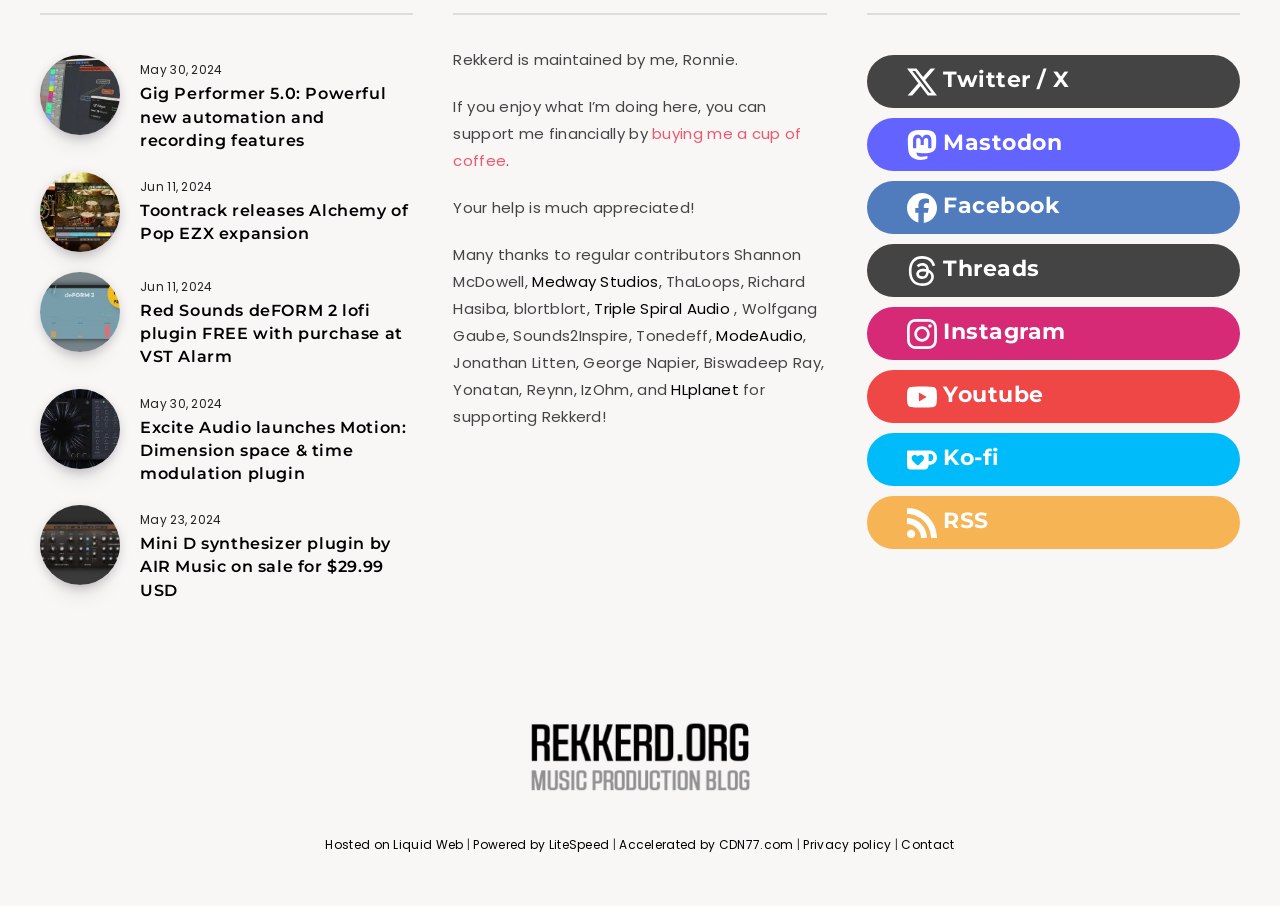Please identify the bounding box coordinates of the element I should click to complete this instruction: 'View AFD CSD CAR PRICE LIST 2023'. The coordinates should be given as four float numbers between 0 and 1, like this: [left, top, right, bottom].

None